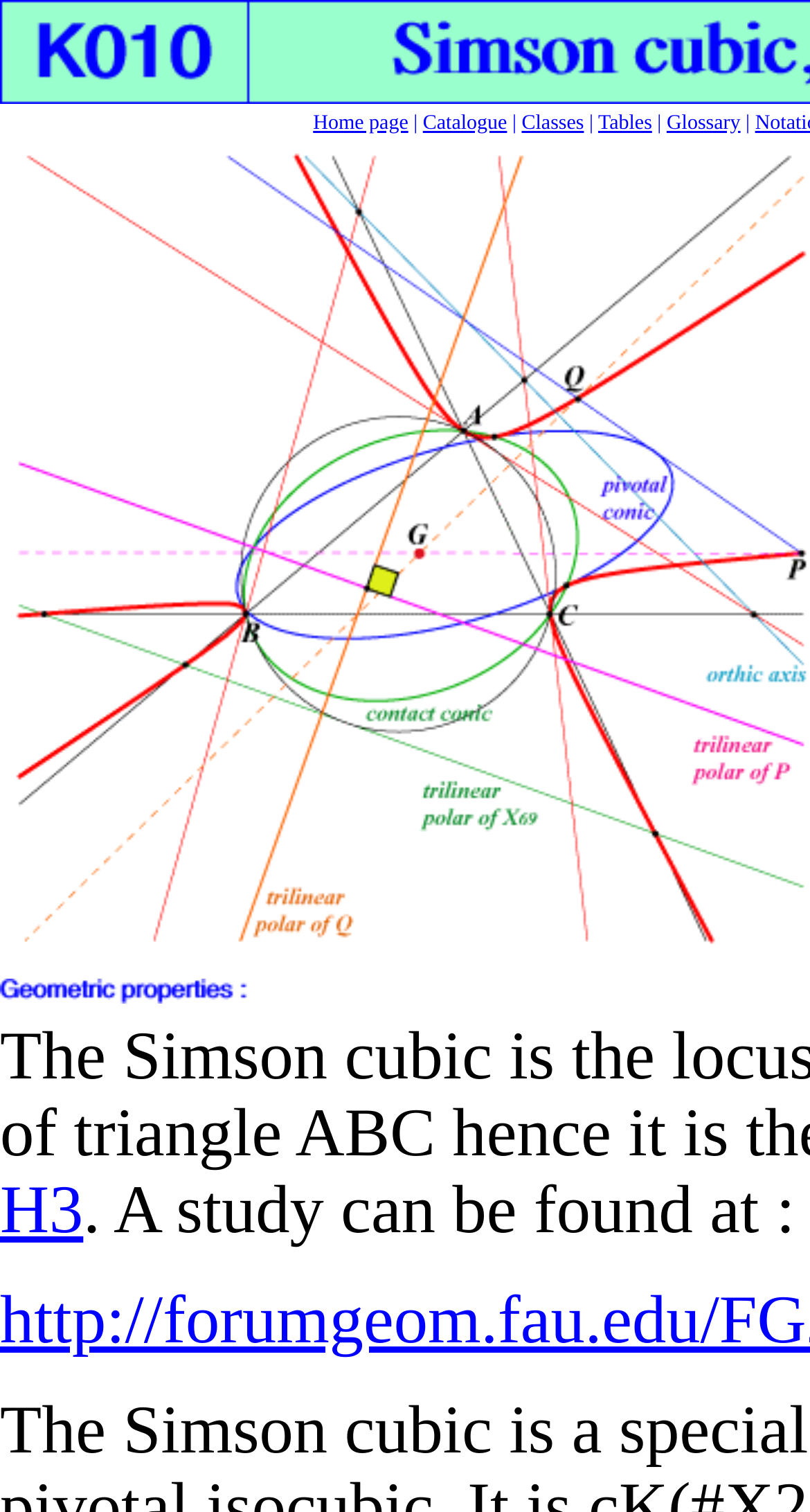What is the first link on the top navigation bar?
From the screenshot, provide a brief answer in one word or phrase.

Home page